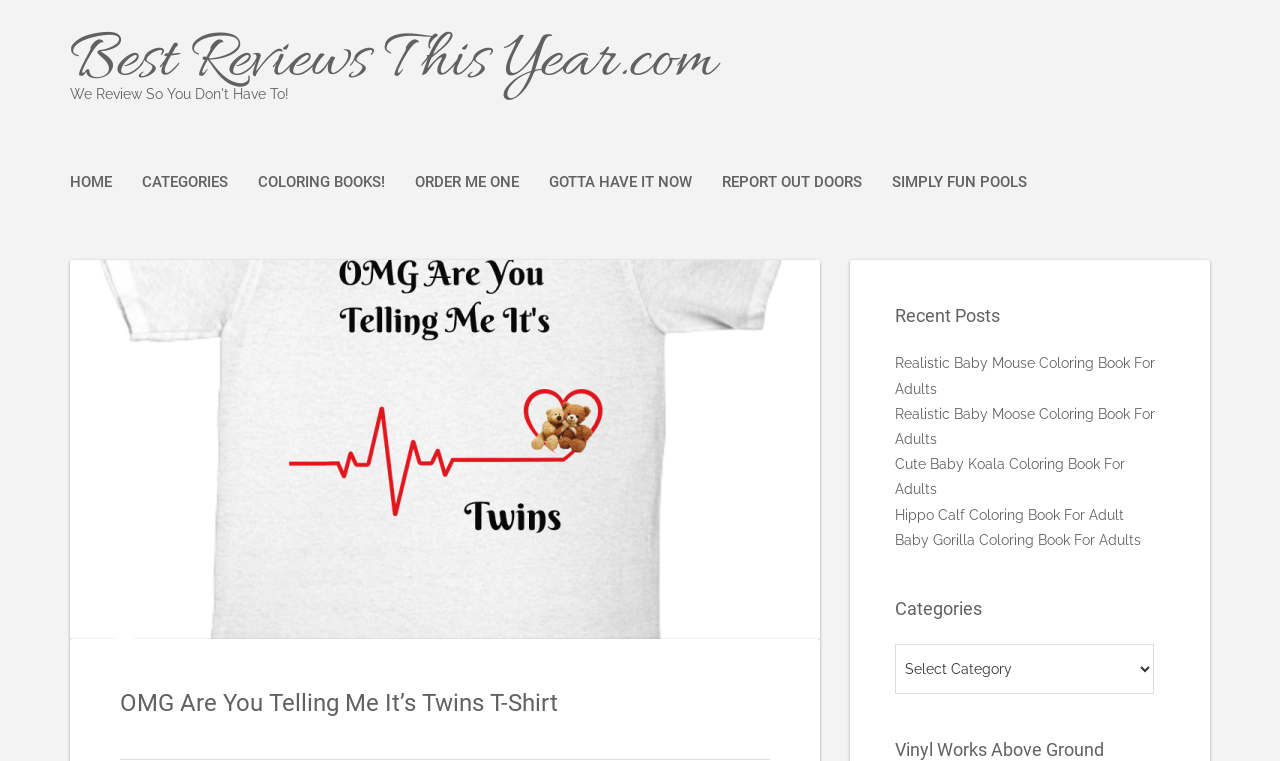Specify the bounding box coordinates of the area to click in order to follow the given instruction: "select a category."

[0.699, 0.847, 0.902, 0.913]